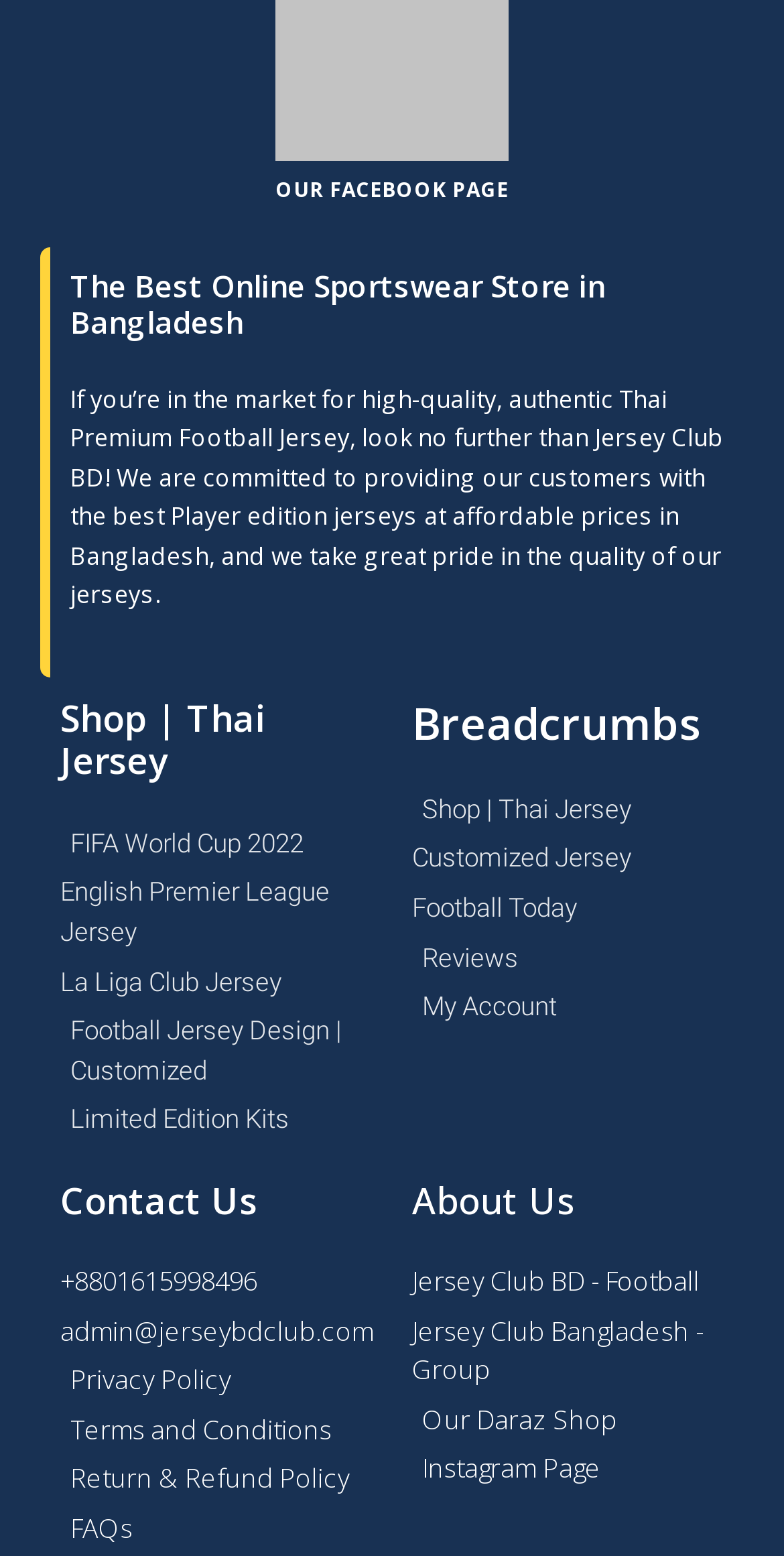Respond to the question below with a single word or phrase:
How can customers contact Jersey Club BD?

Phone number and email